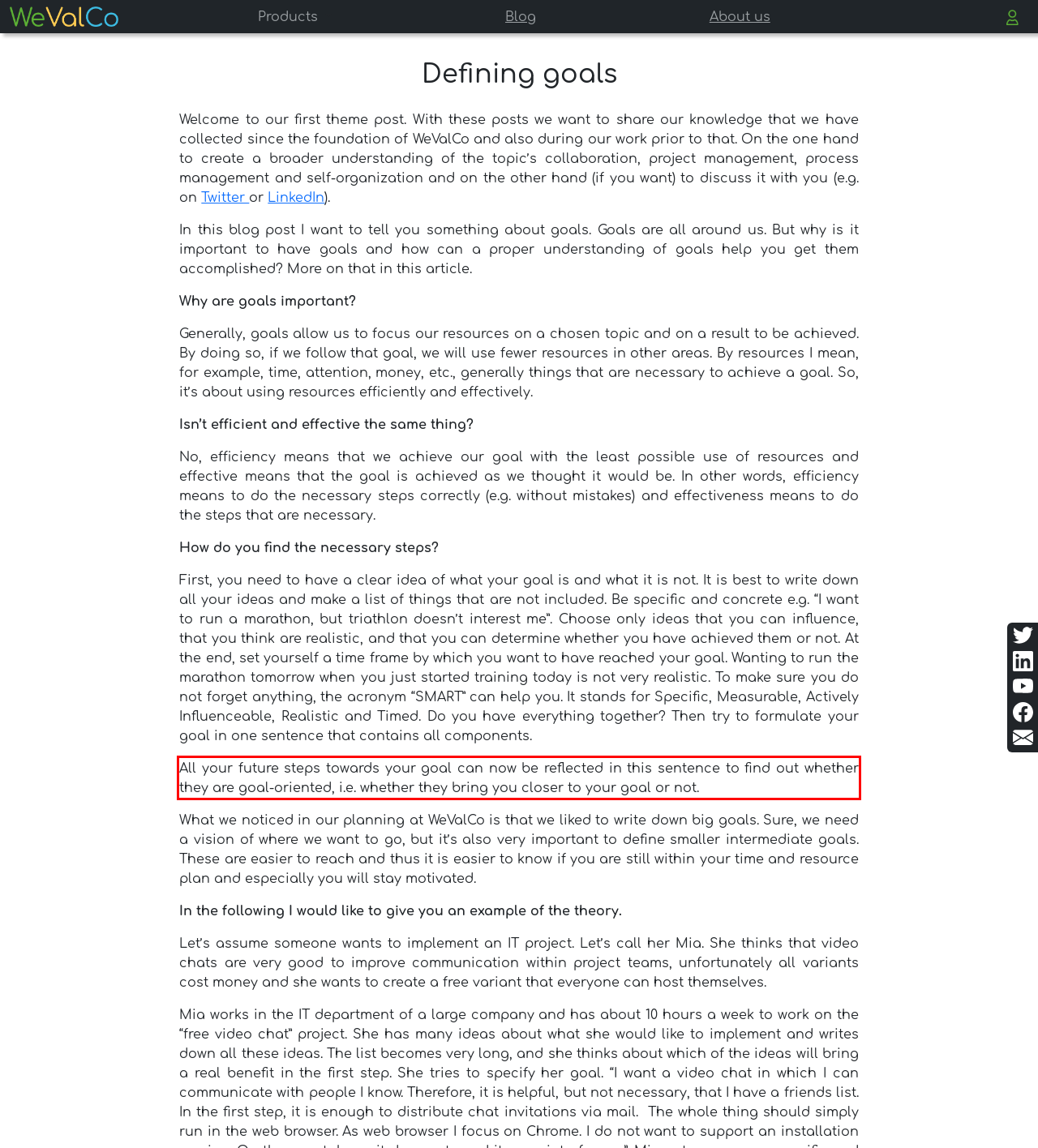Given the screenshot of a webpage, identify the red rectangle bounding box and recognize the text content inside it, generating the extracted text.

All your future steps towards your goal can now be reflected in this sentence to find out whether they are goal-oriented, i.e. whether they bring you closer to your goal or not.